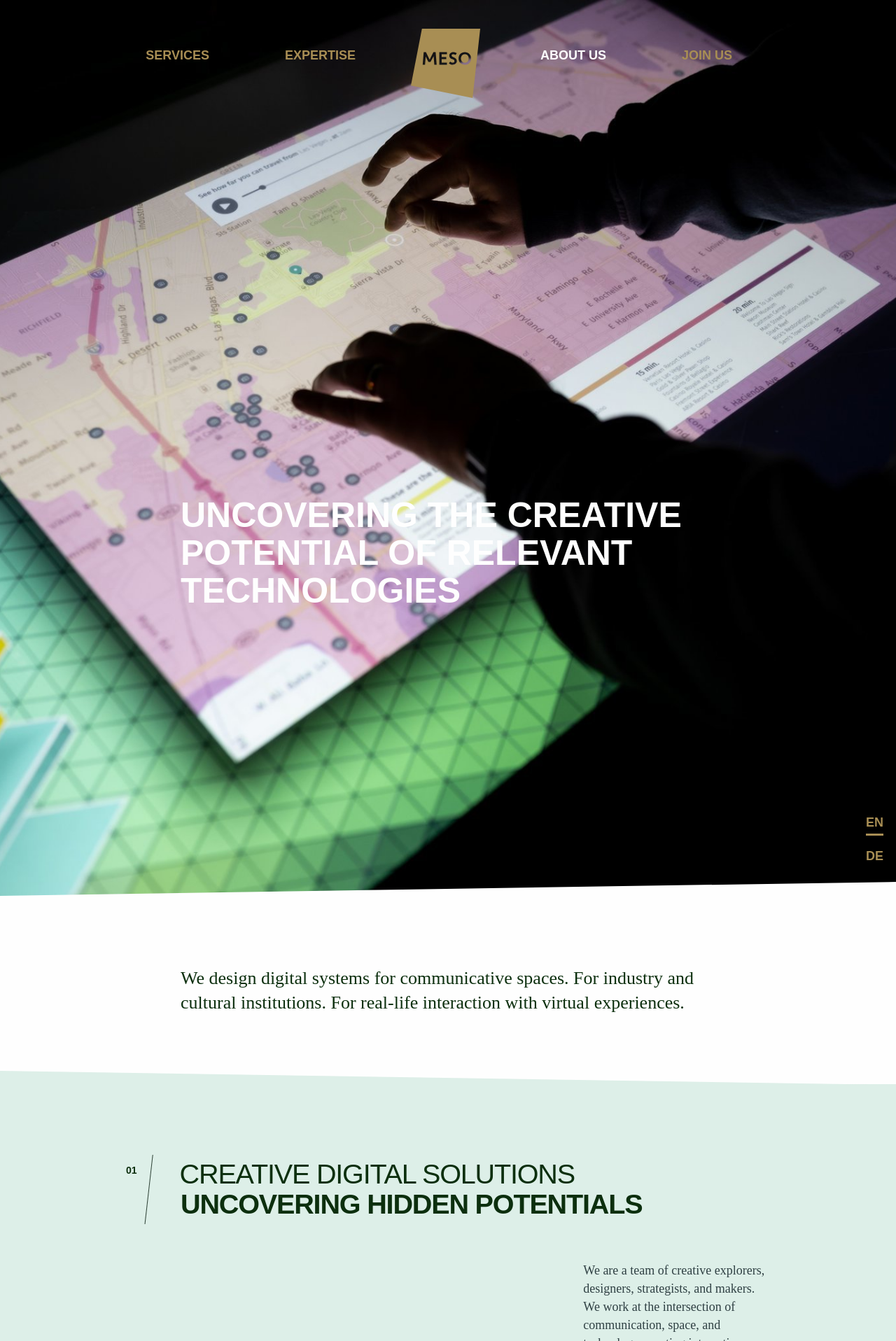What are the languages available on this website?
Please interpret the details in the image and answer the question thoroughly.

The language options are found at the bottom right corner of the webpage, where two links 'EN' and 'DE' are provided, indicating that the website is available in English and German.